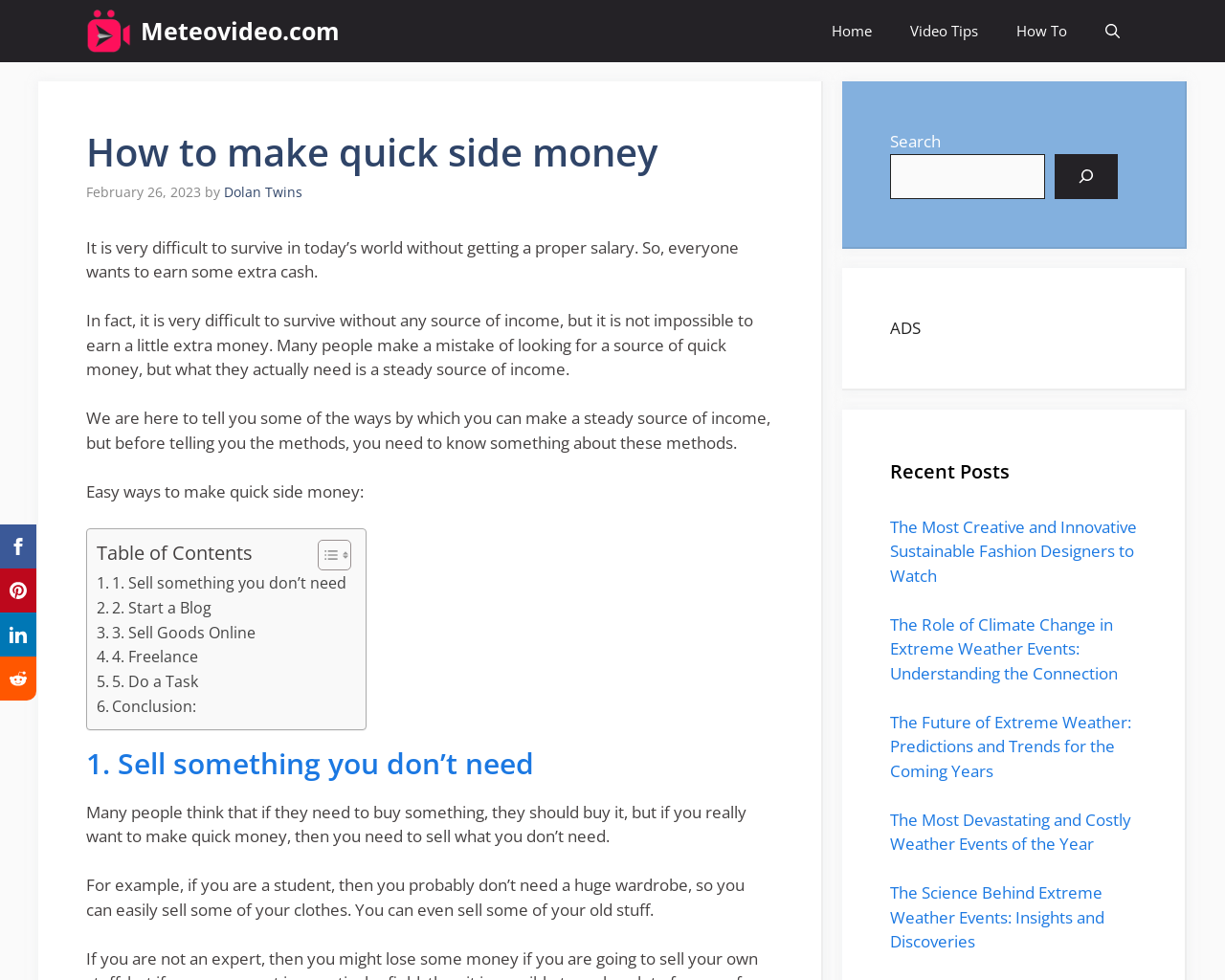Find the primary header on the webpage and provide its text.

How to make quick side money